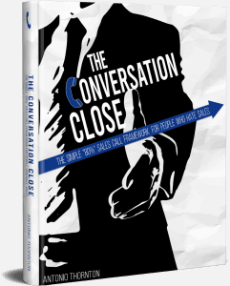What is the purpose of the book?
Respond to the question with a well-detailed and thorough answer.

The caption states that the book provides a straightforward sales call framework tailored for individuals in sales roles, and the cover design aims to attract readers interested in improving their sales techniques and mastering effective conversation strategies. Hence, the purpose of the book is to improve sales techniques.